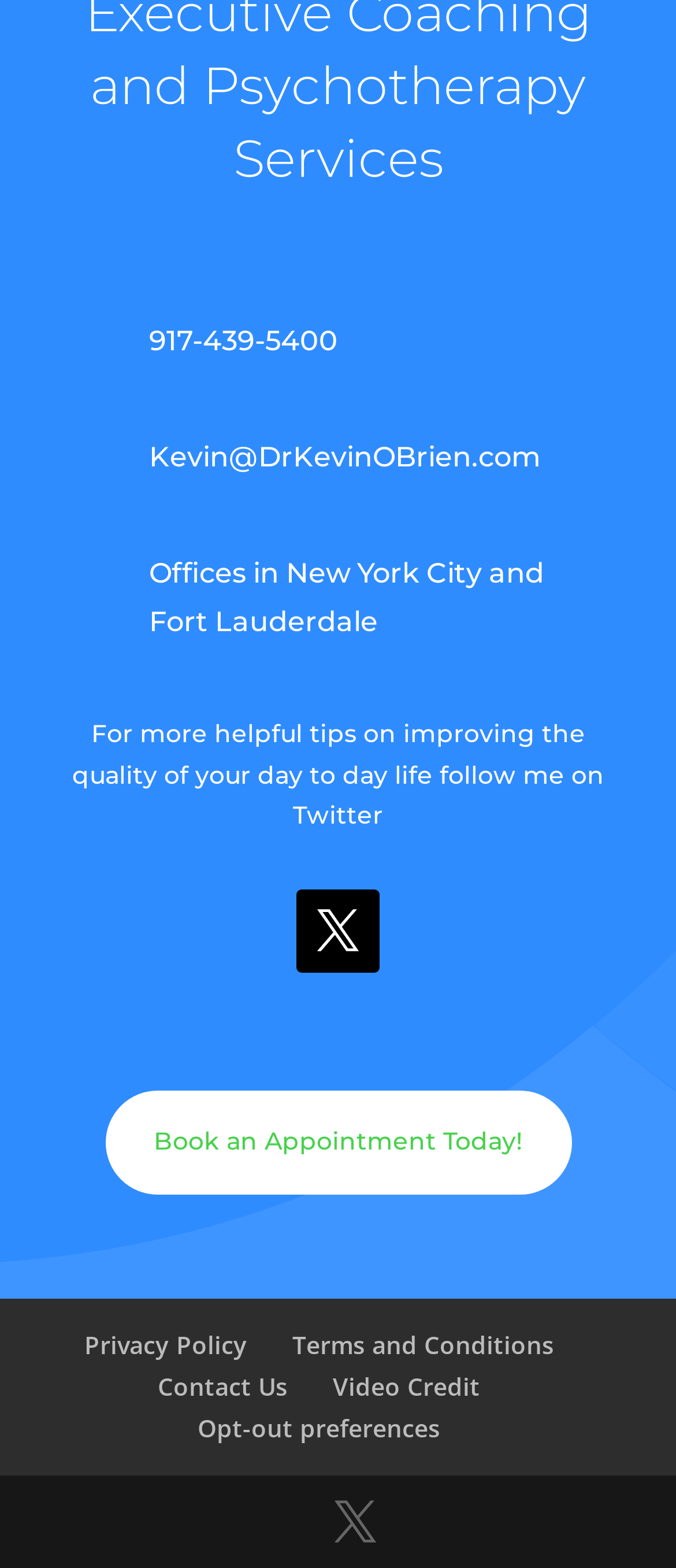Can you pinpoint the bounding box coordinates for the clickable element required for this instruction: "Follow on Twitter"? The coordinates should be four float numbers between 0 and 1, i.e., [left, top, right, bottom].

[0.438, 0.568, 0.562, 0.621]